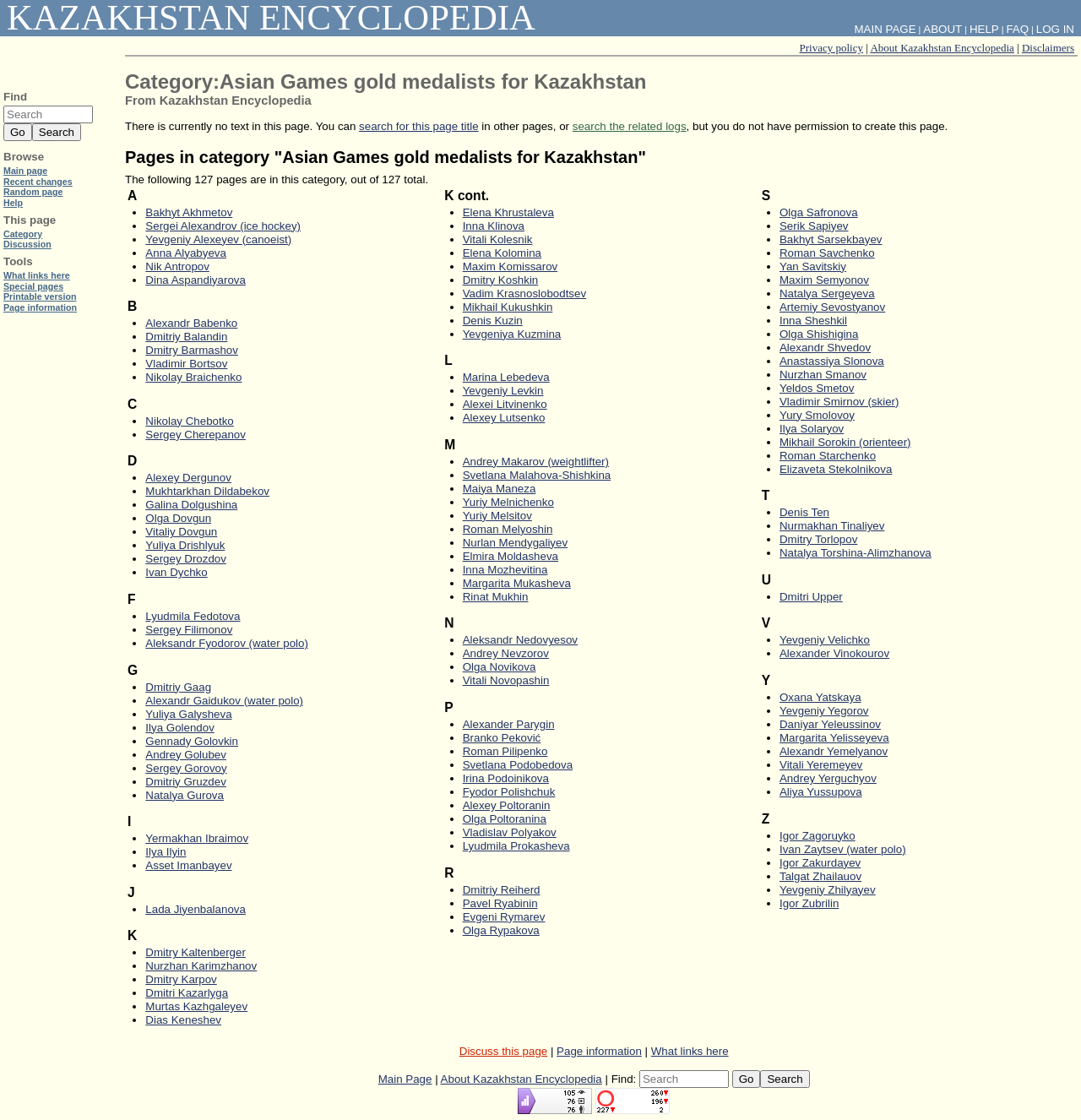Locate and extract the headline of this webpage.

Category:Asian Games gold medalists for Kazakhstan